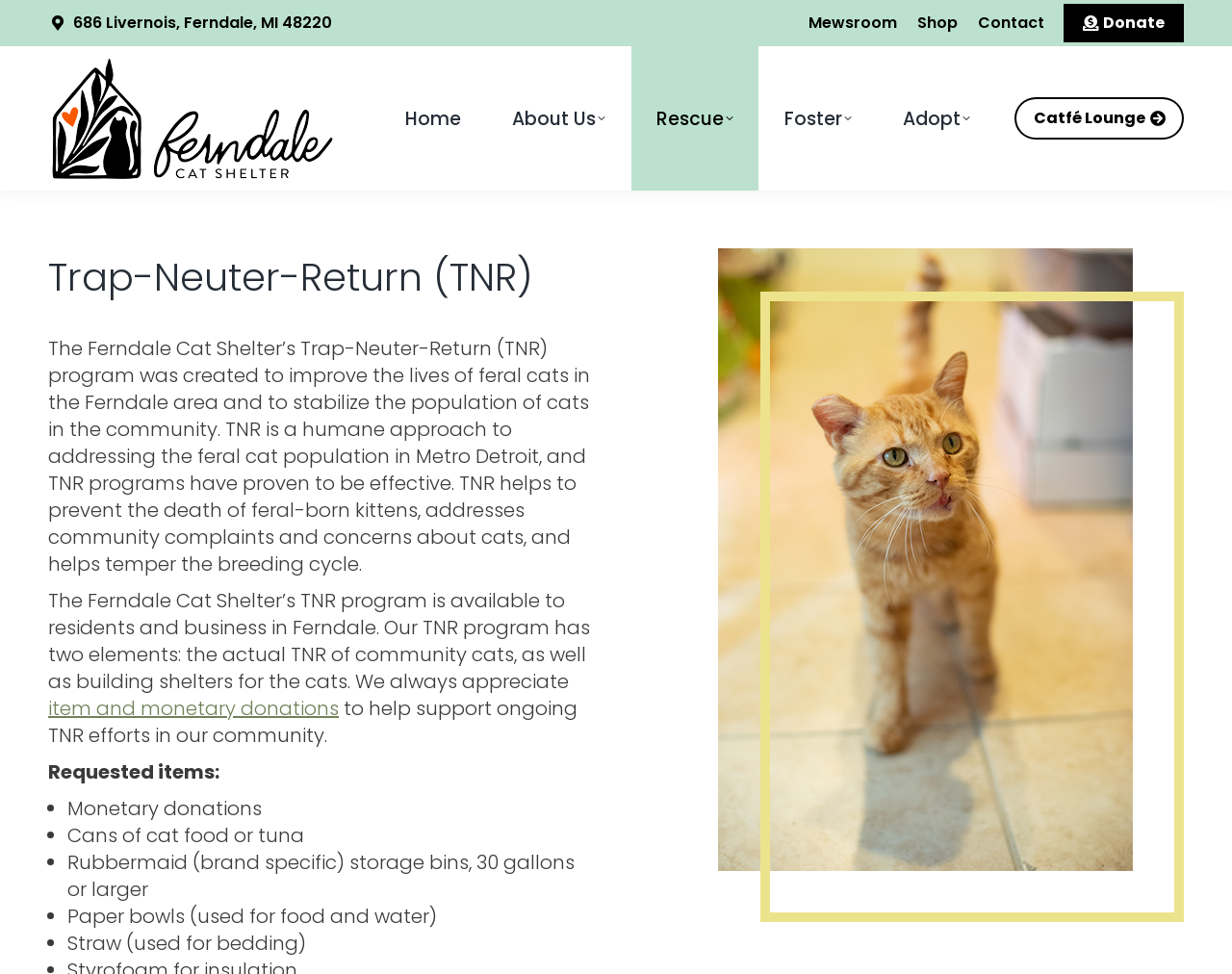Identify the bounding box coordinates for the UI element described by the following text: "parent_node: Ferndale Cat Shelter". Provide the coordinates as four float numbers between 0 and 1, in the format [left, top, right, bottom].

[0.039, 0.056, 0.309, 0.187]